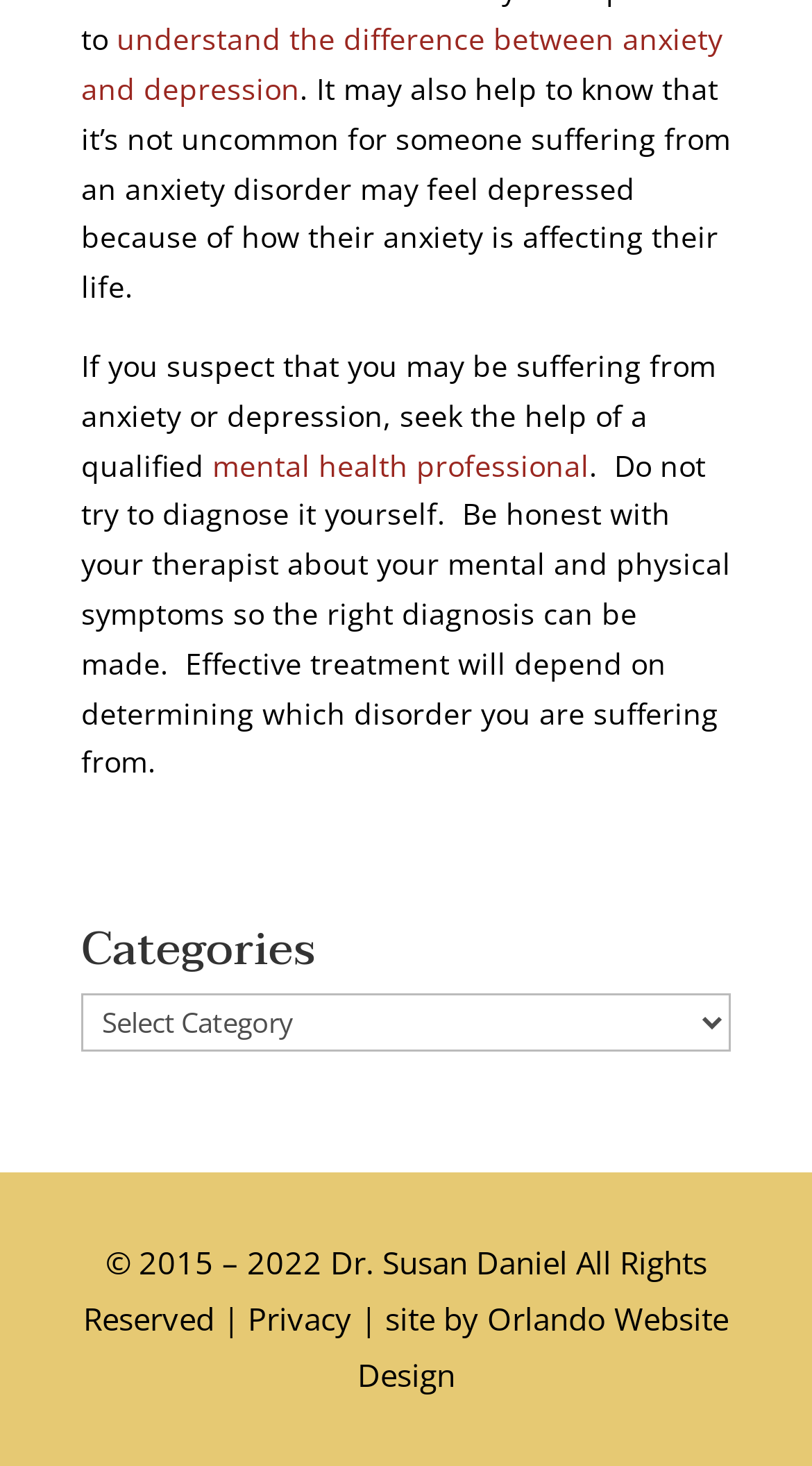Determine the bounding box for the UI element as described: "Privacy". The coordinates should be represented as four float numbers between 0 and 1, formatted as [left, top, right, bottom].

[0.305, 0.885, 0.433, 0.914]